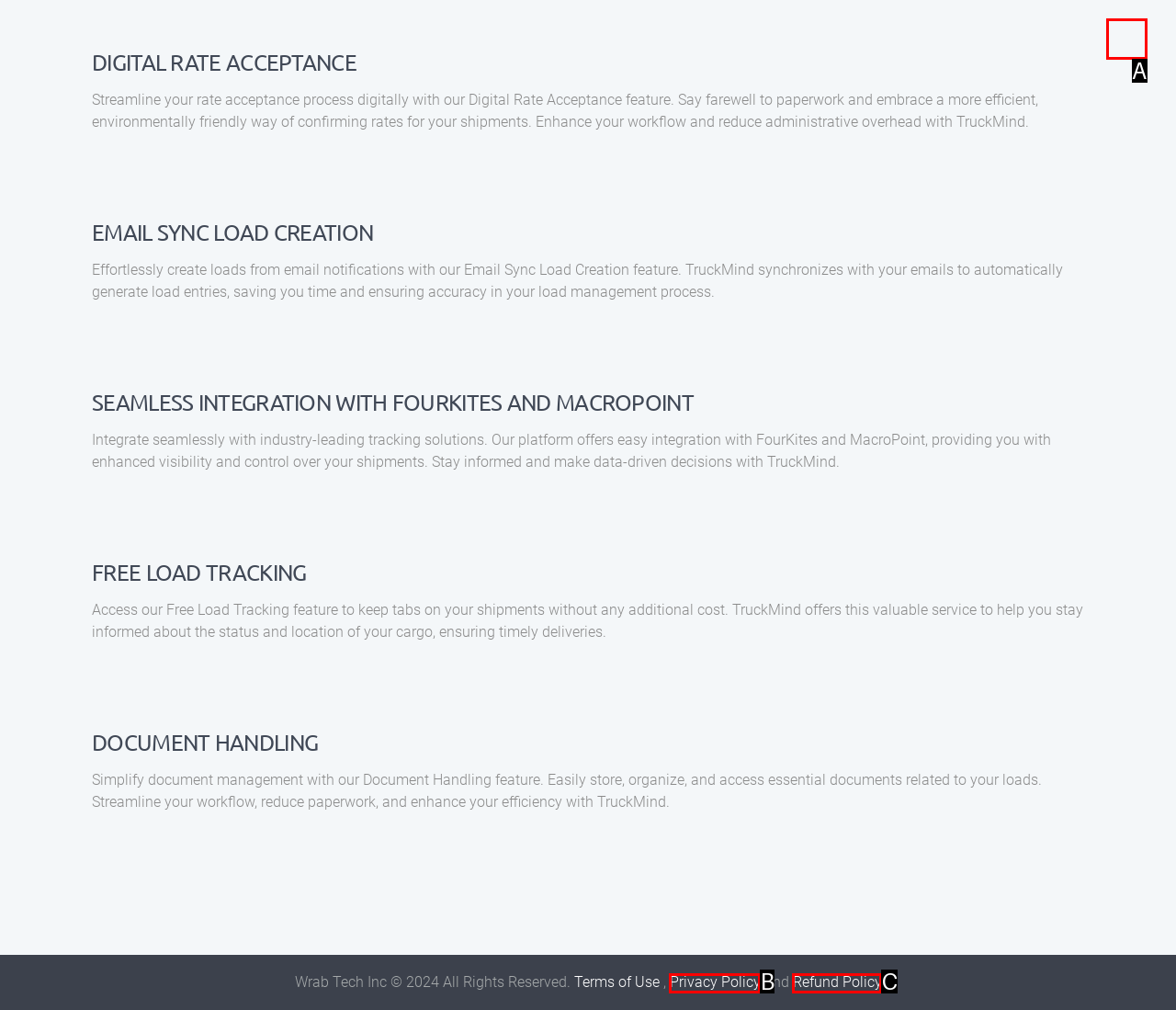Given the description: Privacy Policy, identify the HTML element that corresponds to it. Respond with the letter of the correct option.

B